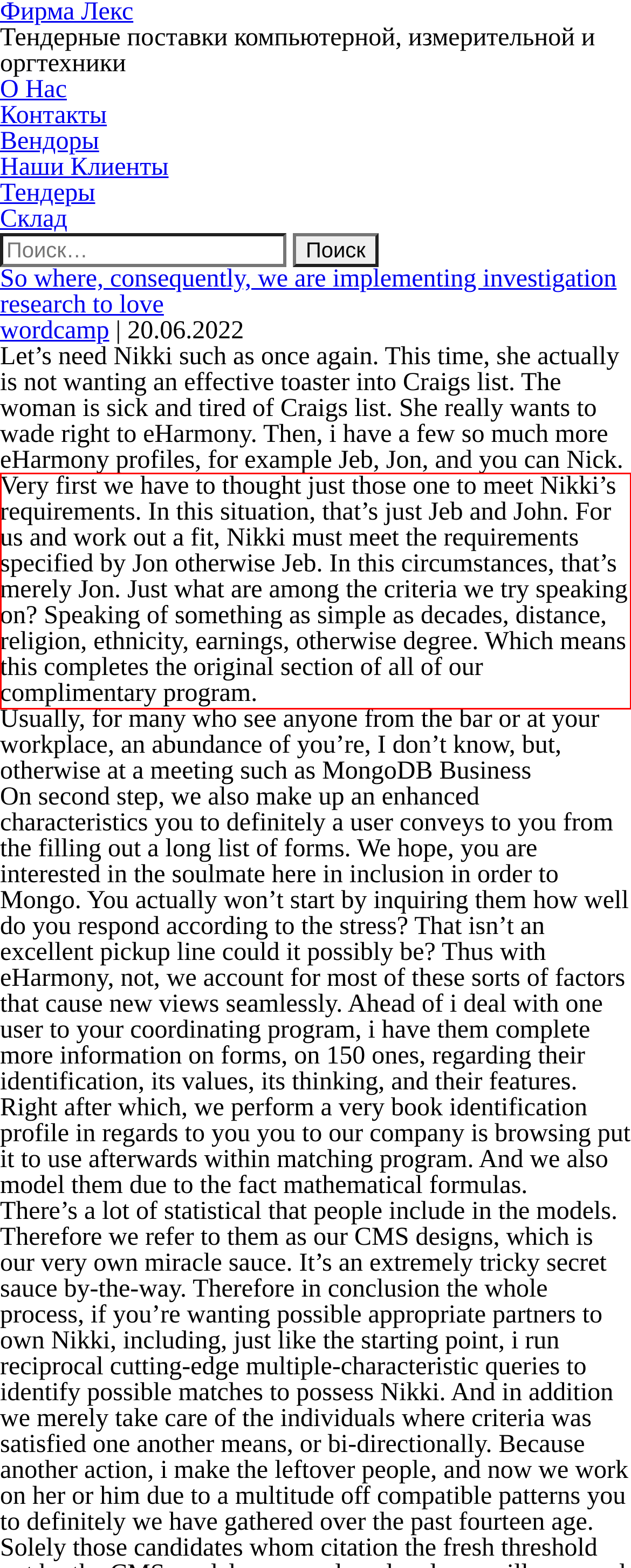You are given a screenshot showing a webpage with a red bounding box. Perform OCR to capture the text within the red bounding box.

Very first we have to thought just those one to meet Nikki’s requirements. In this situation, that’s just Jeb and John. For us and work out a fit, Nikki must meet the requirements specified by Jon otherwise Jeb. In this circumstances, that’s merely Jon. Just what are among the criteria we try speaking on? Speaking of something as simple as decades, distance, religion, ethnicity, earnings, otherwise degree. Which means this completes the original section of all of our complimentary program.